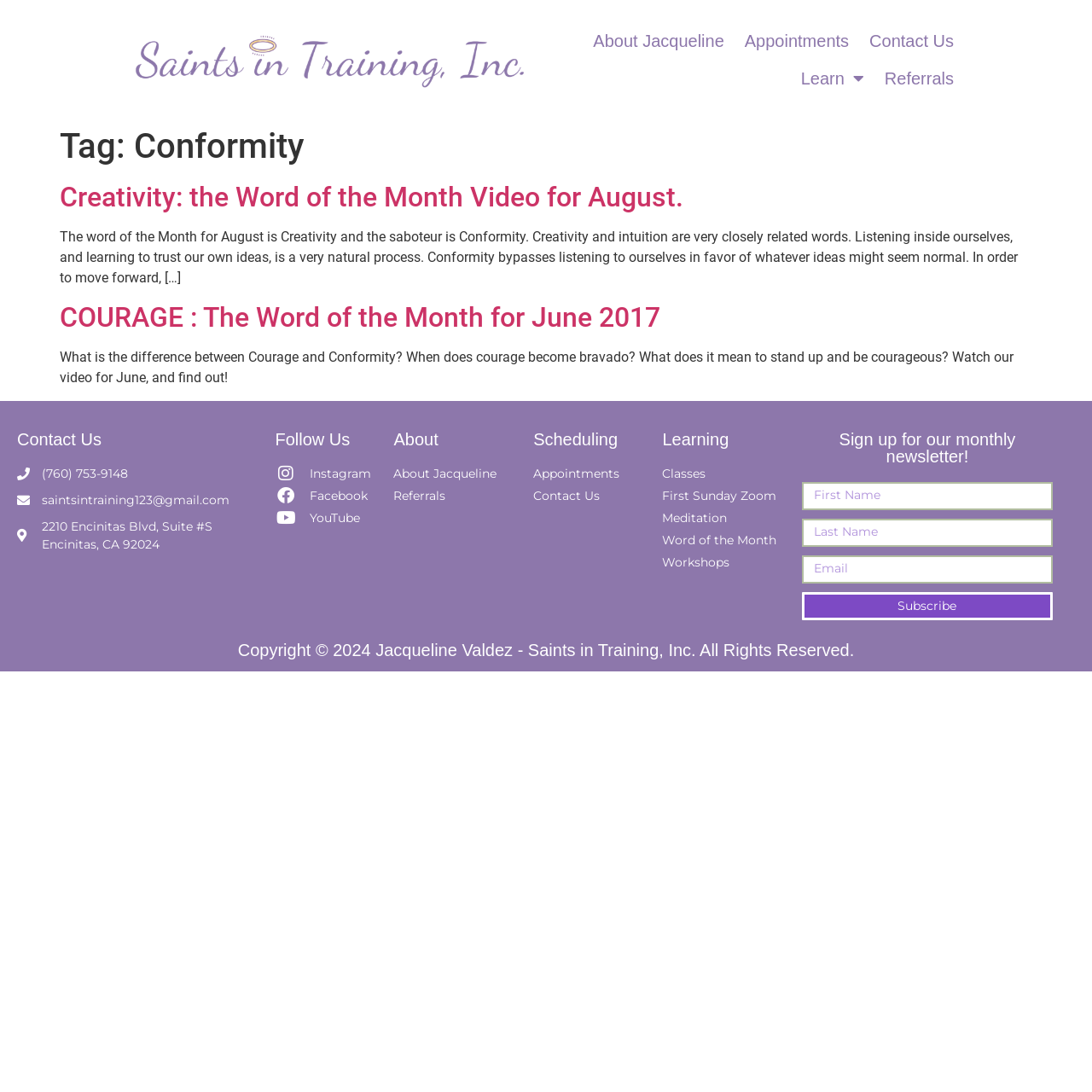Detail the various sections and features of the webpage.

The webpage is titled "Conformity – Saints in Training" and appears to be a personal or professional website for Jacqueline Valdez. At the top, there are several links to different sections of the website, including "About Jacqueline", "Appointments", "Contact Us", "Learn", and "Referrals".

Below the top navigation, there is a main content area that contains two articles. The first article has a heading "Creativity: the Word of the Month Video for August" and a brief description of the word of the month, followed by a link to the video. The second article has a heading "COURAGE : The Word of the Month for June 2017" and a brief description of the word, followed by a link to the video.

On the right side of the page, there are several sections with headings, including "Contact Us", "Follow Us", "About", "Scheduling", "Learning", and "Sign up for our monthly newsletter!". Each section contains relevant links or information, such as contact details, social media links, and links to classes and workshops.

At the bottom of the page, there is a copyright notice that reads "Copyright © 2024 Jacqueline Valdez - Saints in Training, Inc. All Rights Reserved."